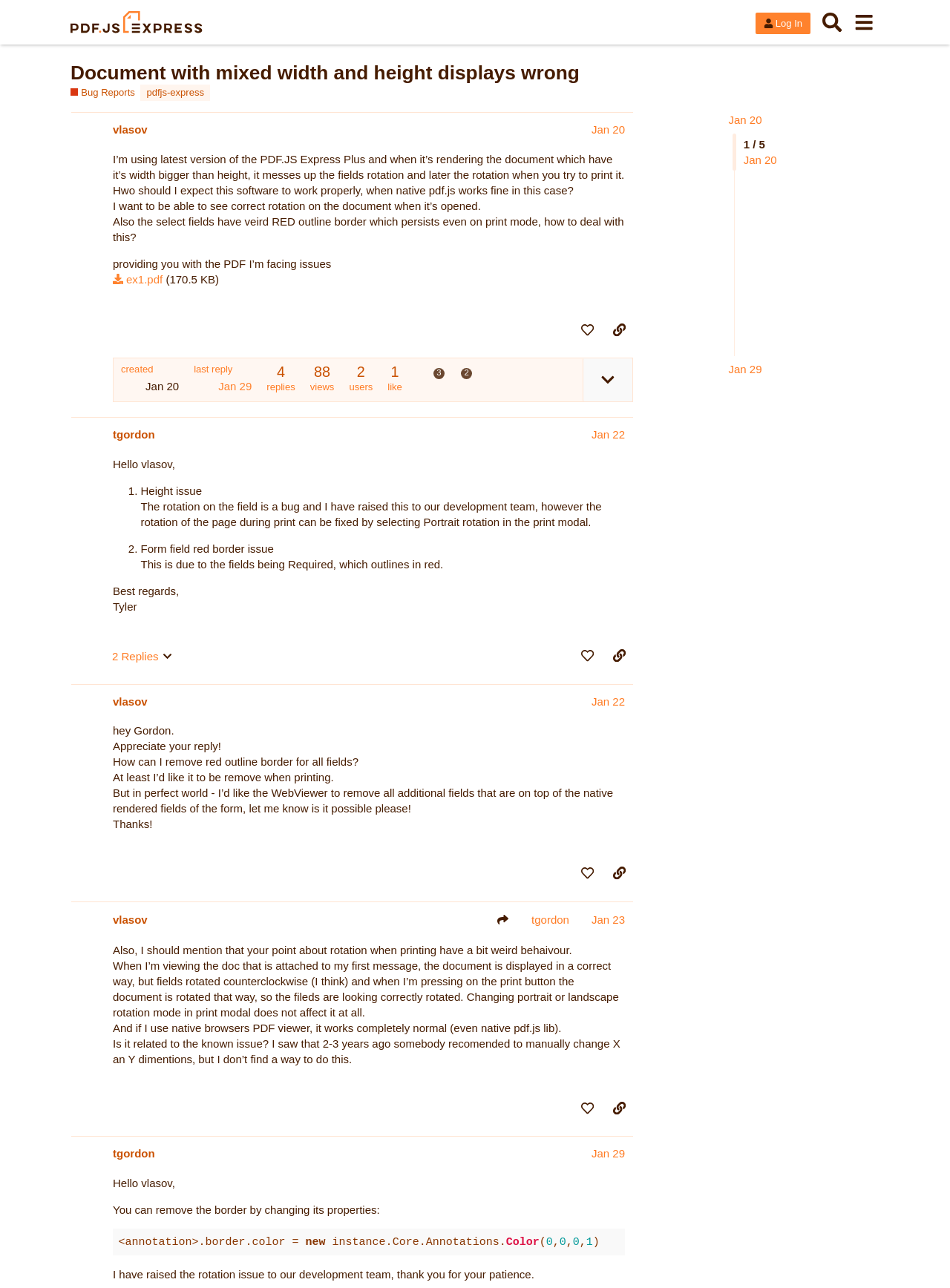What is the issue with the form fields?
Use the information from the image to give a detailed answer to the question.

I determined the issue with the form fields by reading the text 'Form field red border issue' in the reply post by tgordon, which explains that the fields being Required outlines in red.